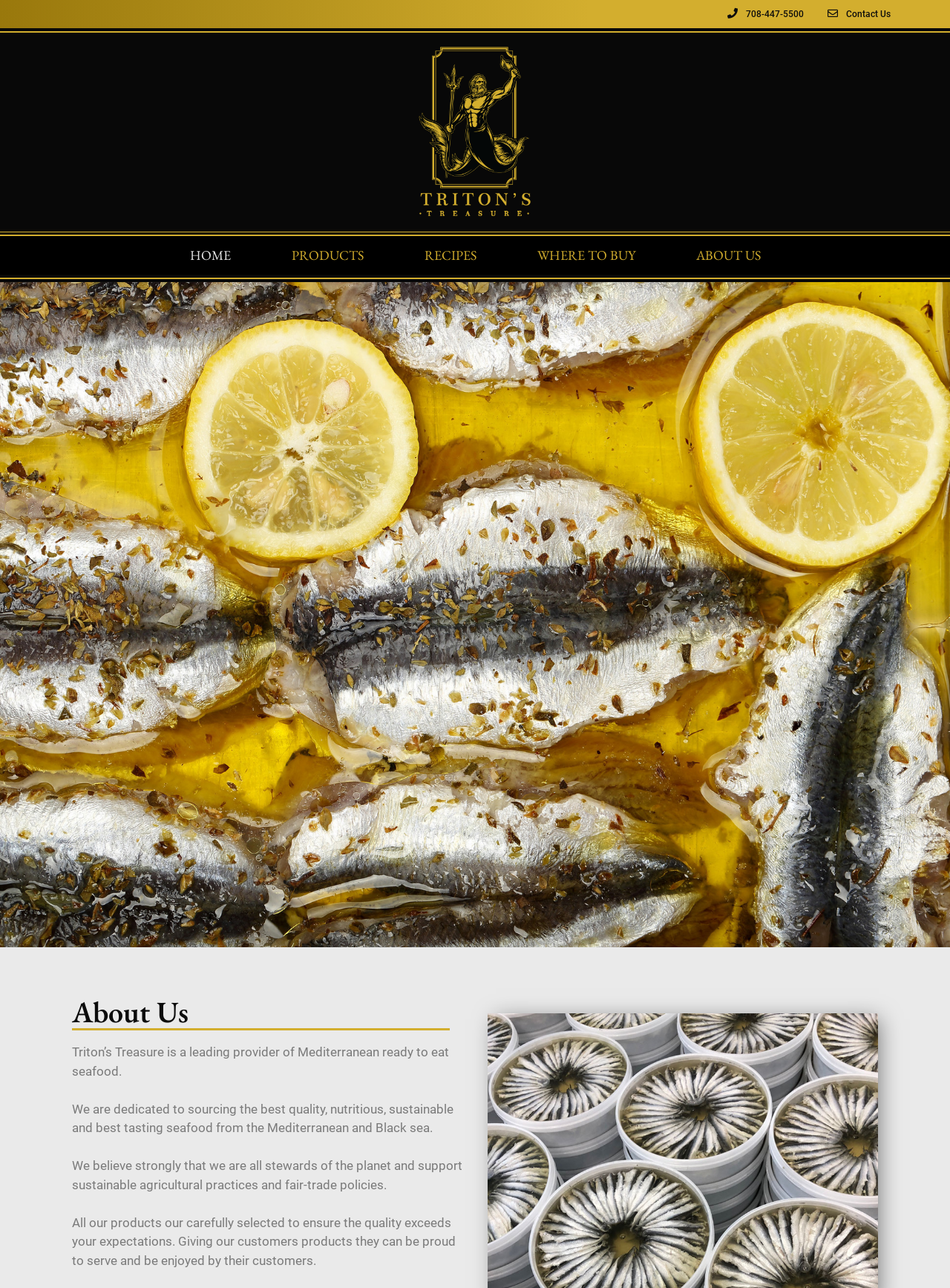Please provide the bounding box coordinates for the UI element as described: "Contact Us". The coordinates must be four floats between 0 and 1, represented as [left, top, right, bottom].

[0.868, 0.006, 0.937, 0.016]